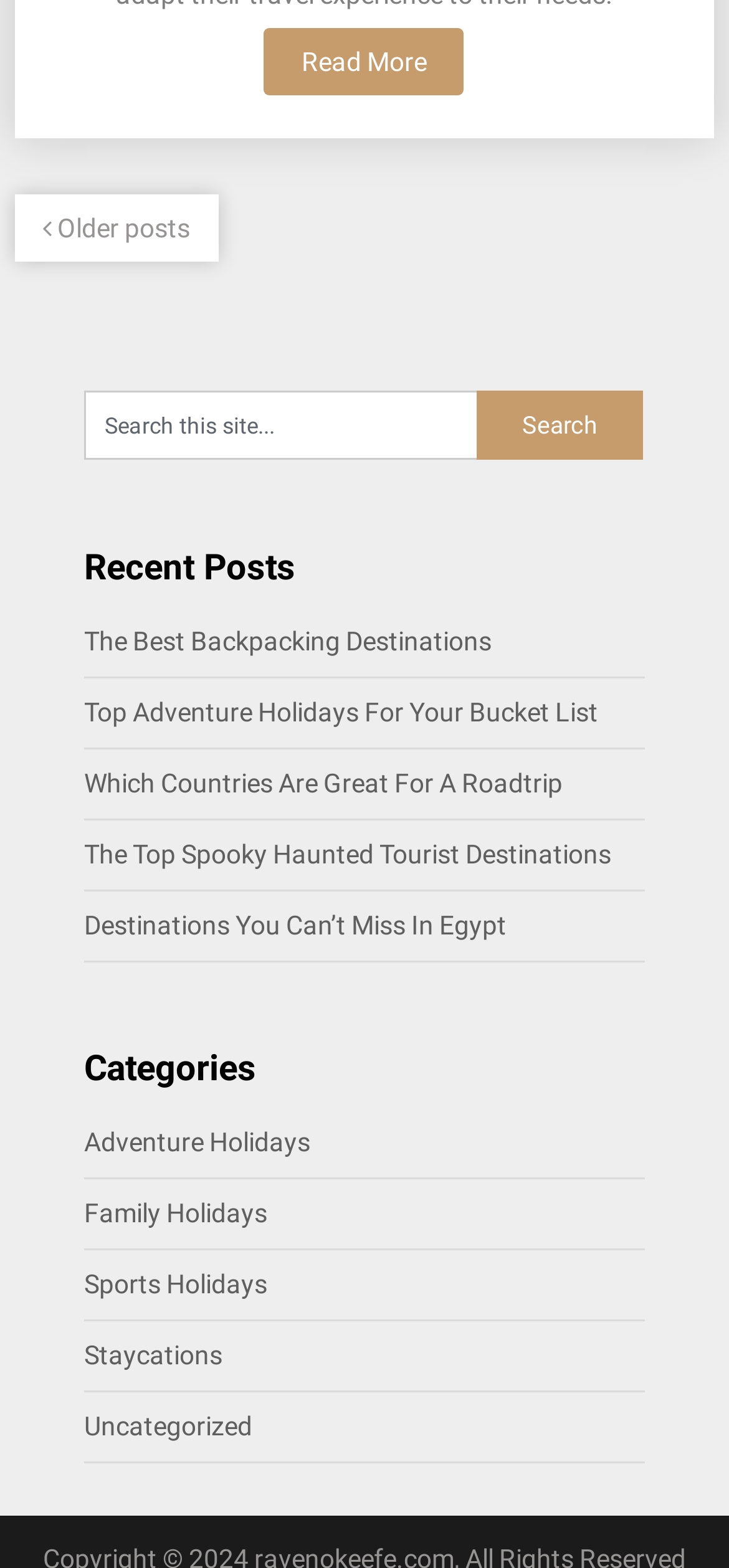Show the bounding box coordinates for the element that needs to be clicked to execute the following instruction: "Search for a topic". Provide the coordinates in the form of four float numbers between 0 and 1, i.e., [left, top, right, bottom].

[0.115, 0.25, 0.654, 0.294]